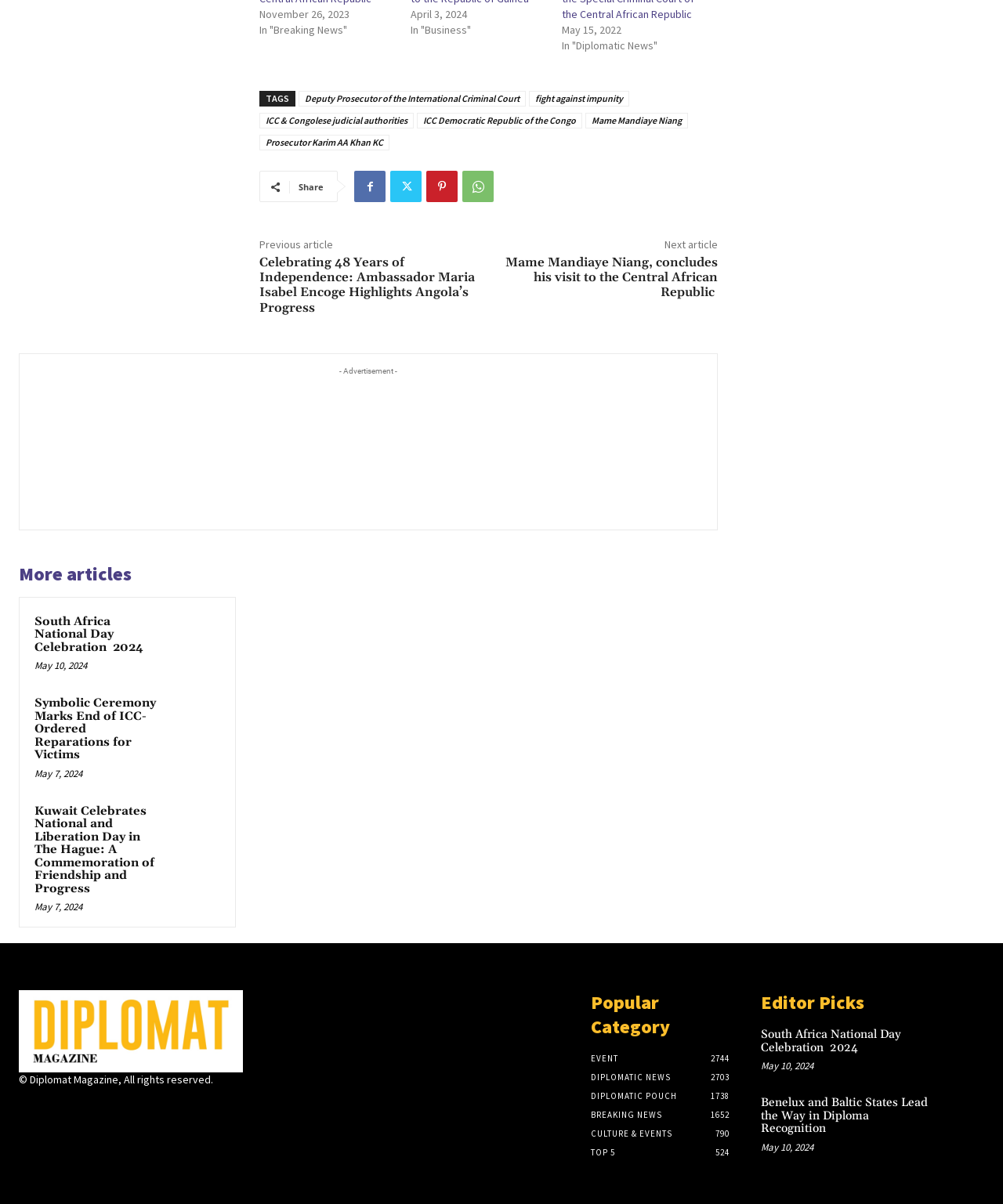Locate the bounding box coordinates of the clickable area needed to fulfill the instruction: "View more articles".

[0.019, 0.466, 0.235, 0.488]